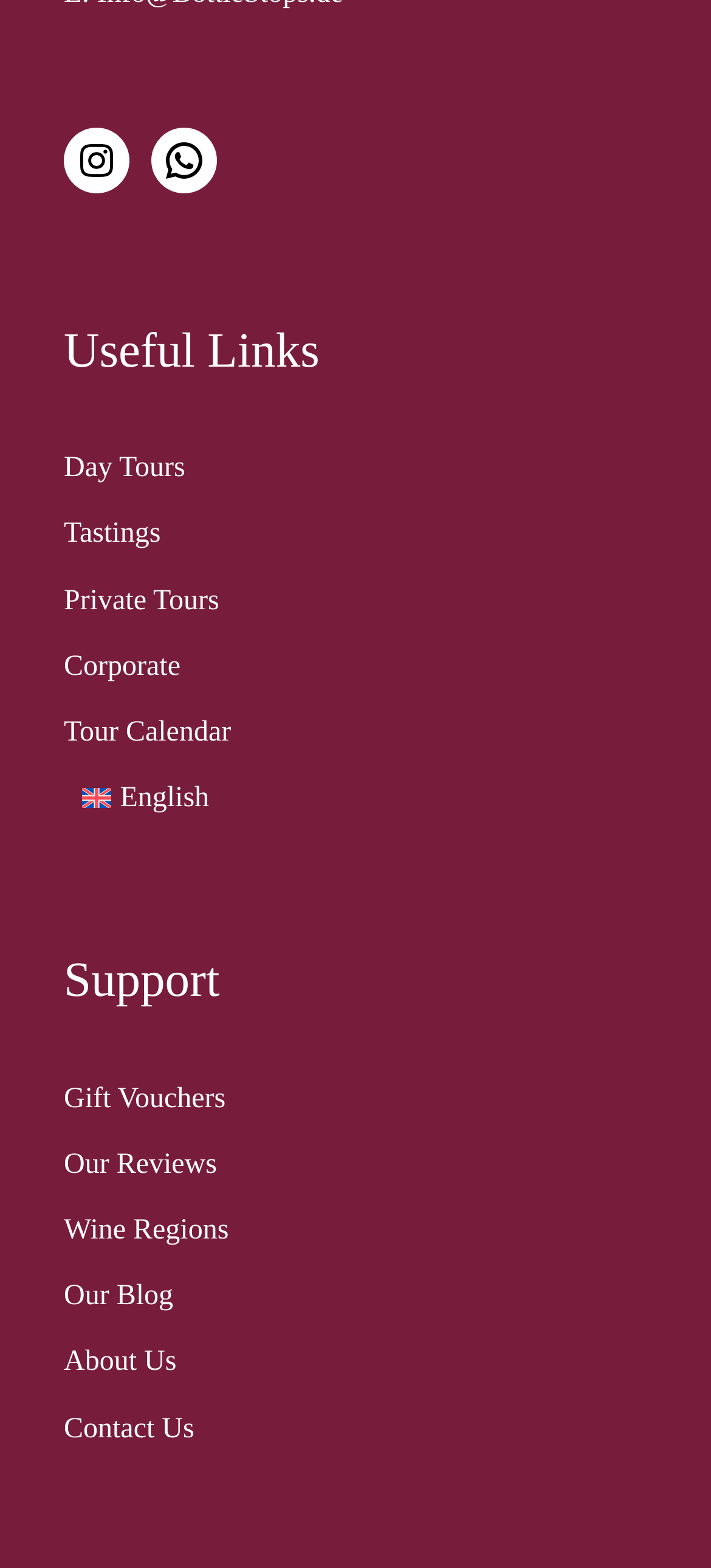What type of tours are offered?
Please provide a single word or phrase based on the screenshot.

Day Tours, Tastings, Private Tours